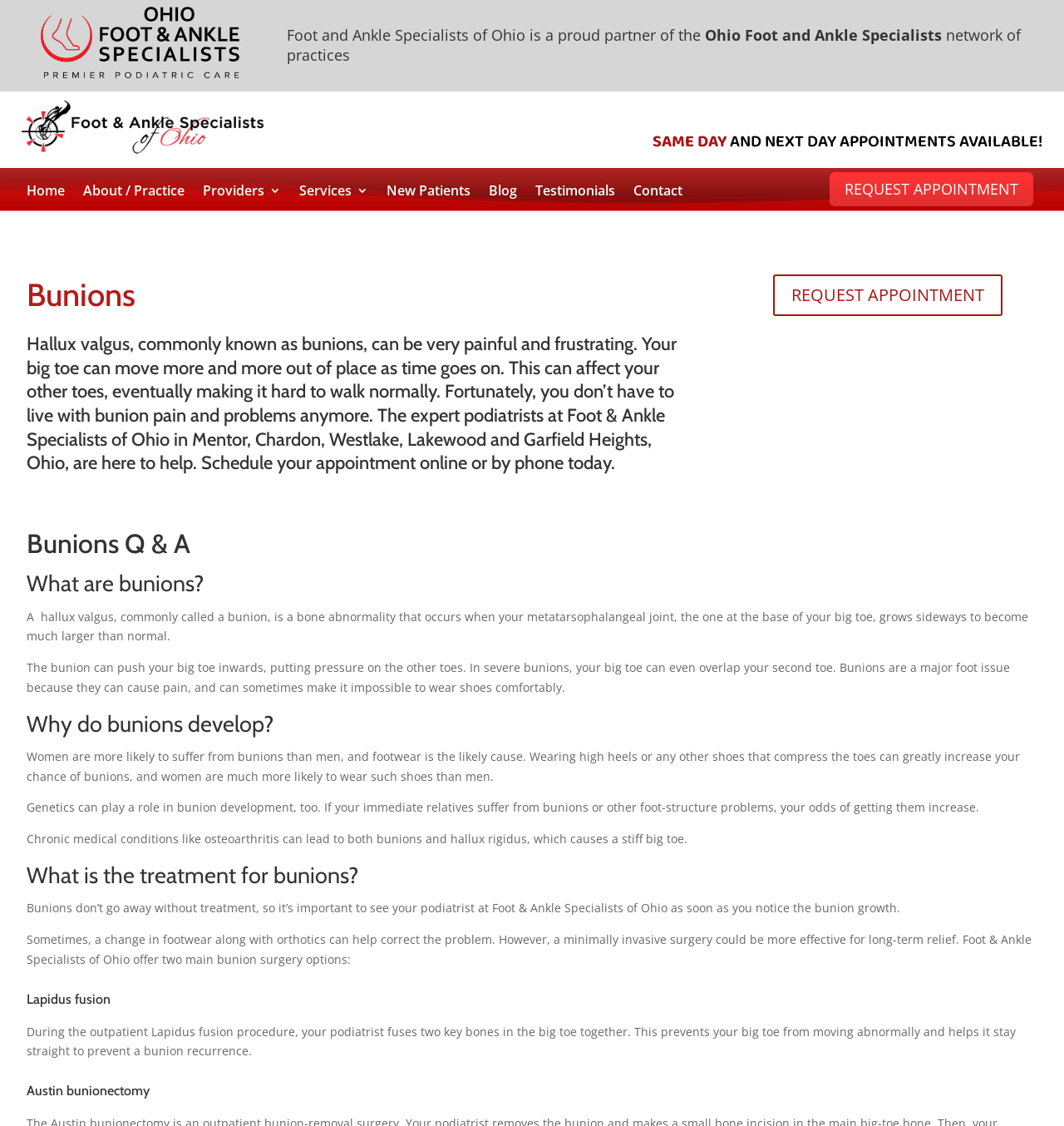Give a concise answer of one word or phrase to the question: 
What is the likely cause of bunions in women?

Wearing high heels